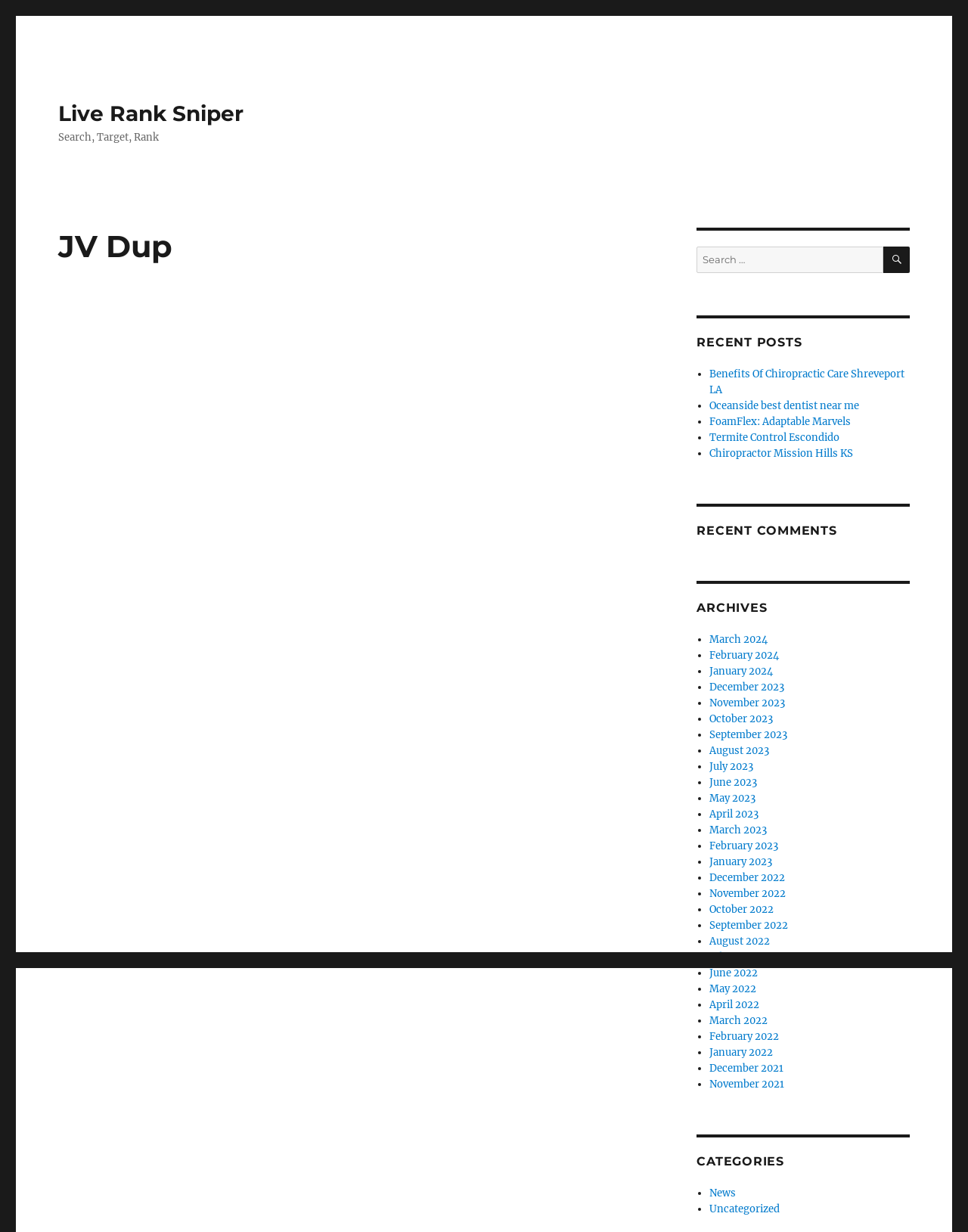Locate the bounding box coordinates for the element described below: "Oceanside best dentist near me". The coordinates must be four float values between 0 and 1, formatted as [left, top, right, bottom].

[0.733, 0.324, 0.887, 0.335]